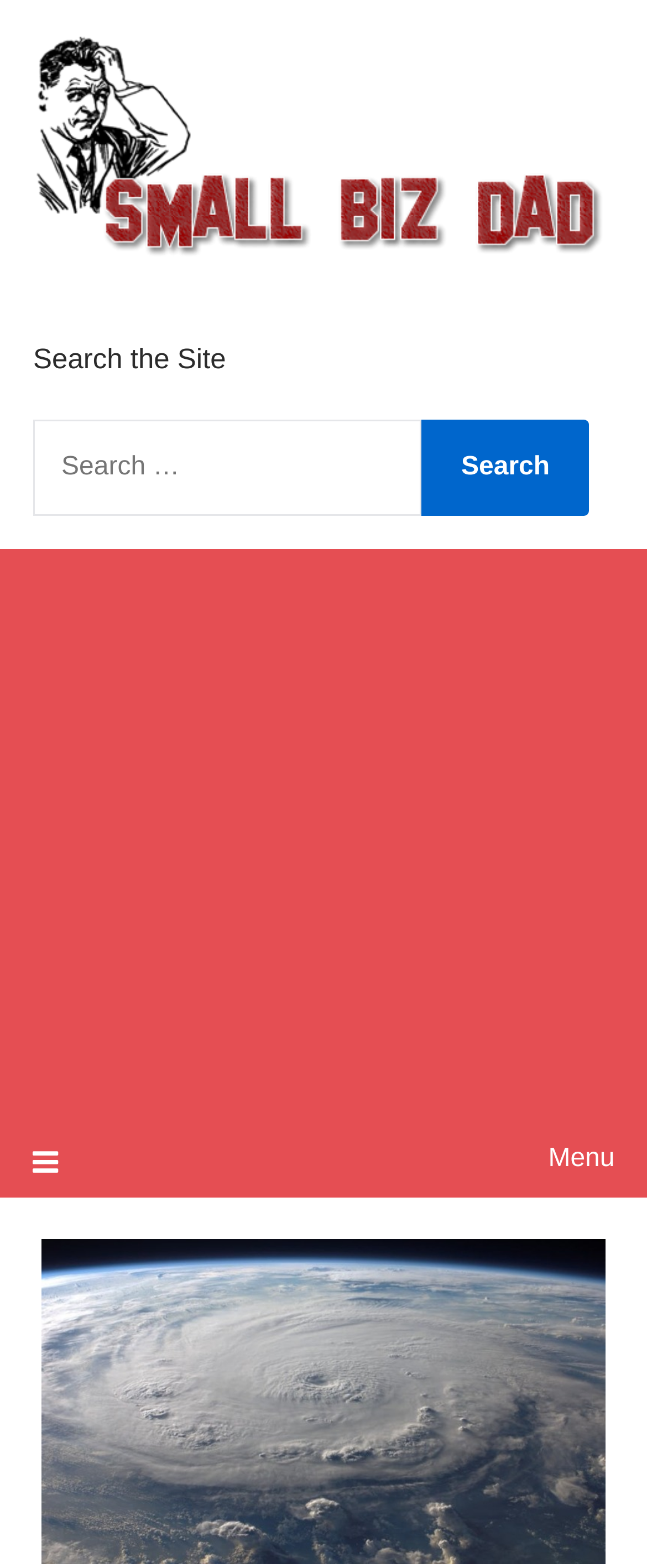Is the menu expanded by default?
Based on the image, answer the question with as much detail as possible.

The menu icon on the top-right corner of the webpage has an attribute 'expanded: False', which suggests that the menu is not expanded by default and needs to be clicked to expand it.